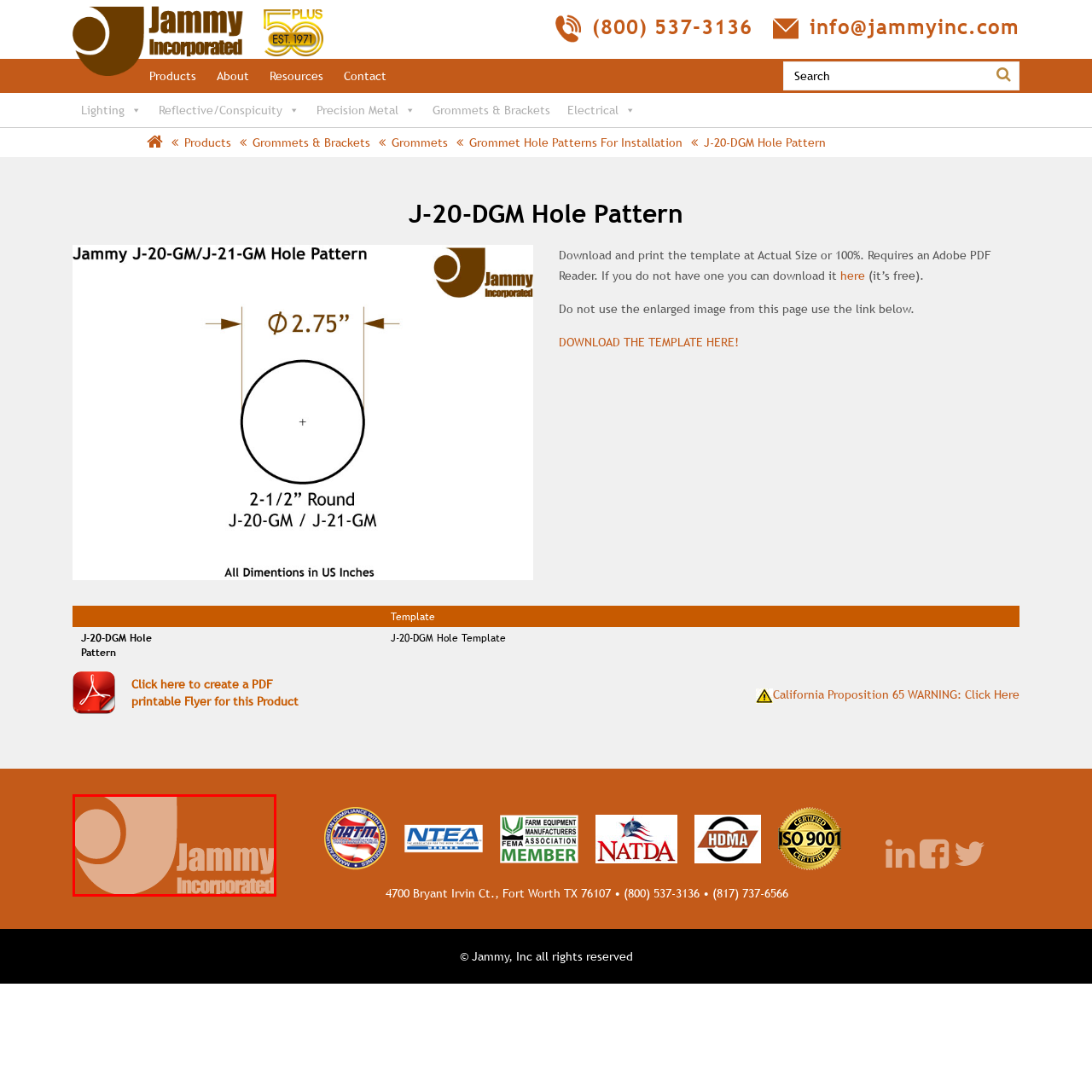Provide an elaborate description of the visual elements present in the image enclosed by the red boundary.

The image features the logo of Jammy, Inc., a company specializing in lighting, electronics, and precision metal products. The logo is characterized by a stylized orange 'J' with a circular element that conveys a sense of modernity and innovation. Below the emblem, the word "Jammy" is prominently displayed in a bold, mellow peach-colored font, followed by “Incorporated” in a slightly smaller and more understated manner. This design approach reflects the company's commitment to quality and professionalism in their industry services. Such branding is essential for establishing a recognizable identity in the competitive market landscape.